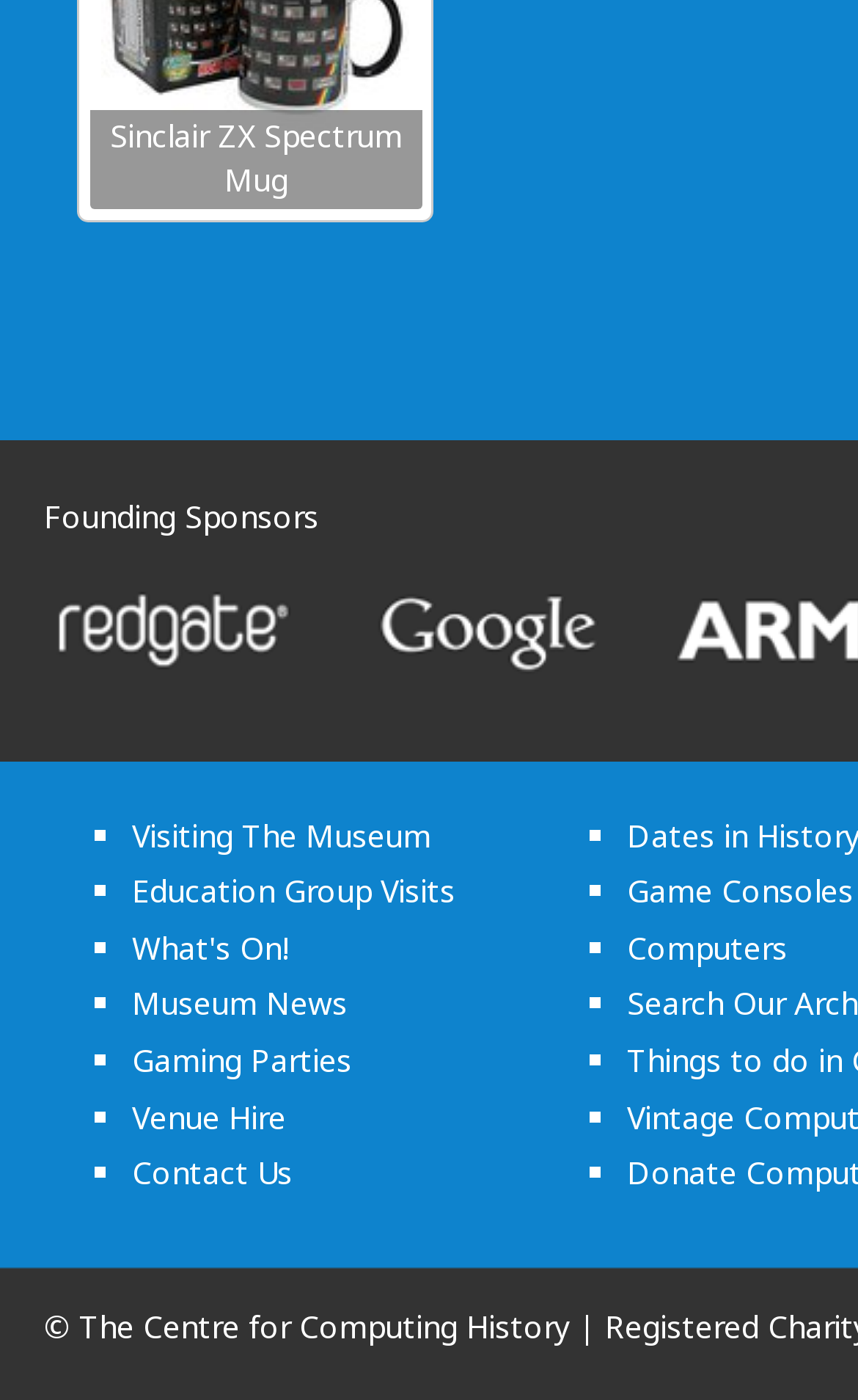Using the provided element description: "Home", identify the bounding box coordinates. The coordinates should be four floats between 0 and 1 in the order [left, top, right, bottom].

None